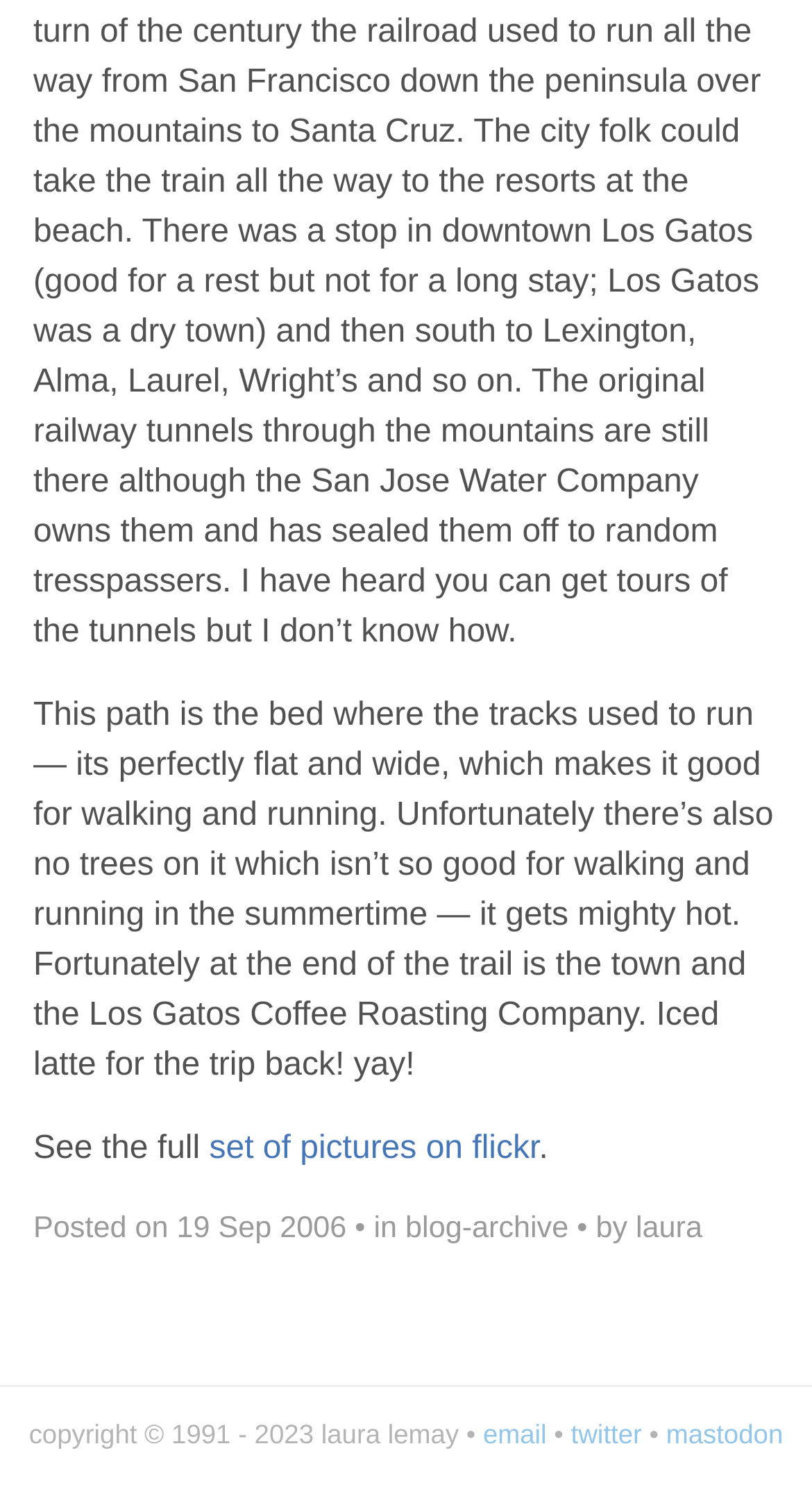What is the type of path described in the first paragraph?
Based on the visual information, provide a detailed and comprehensive answer.

The type of path is described in the first paragraph as 'the bed where the tracks used to run', which is mentioned as being perfectly flat and wide, making it good for walking and running.